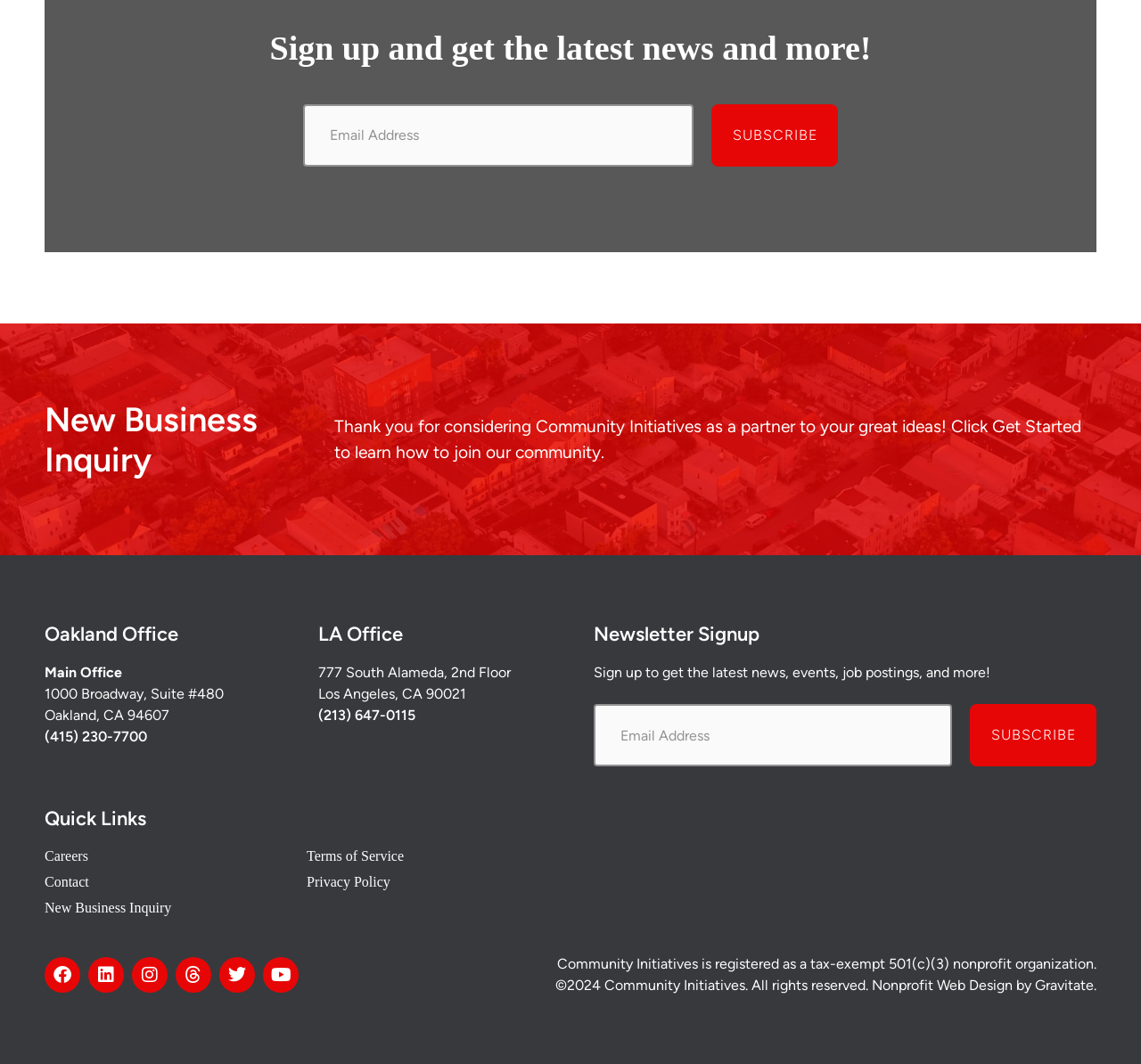Provide the bounding box coordinates of the section that needs to be clicked to accomplish the following instruction: "Visit Oakland office."

[0.039, 0.624, 0.196, 0.68]